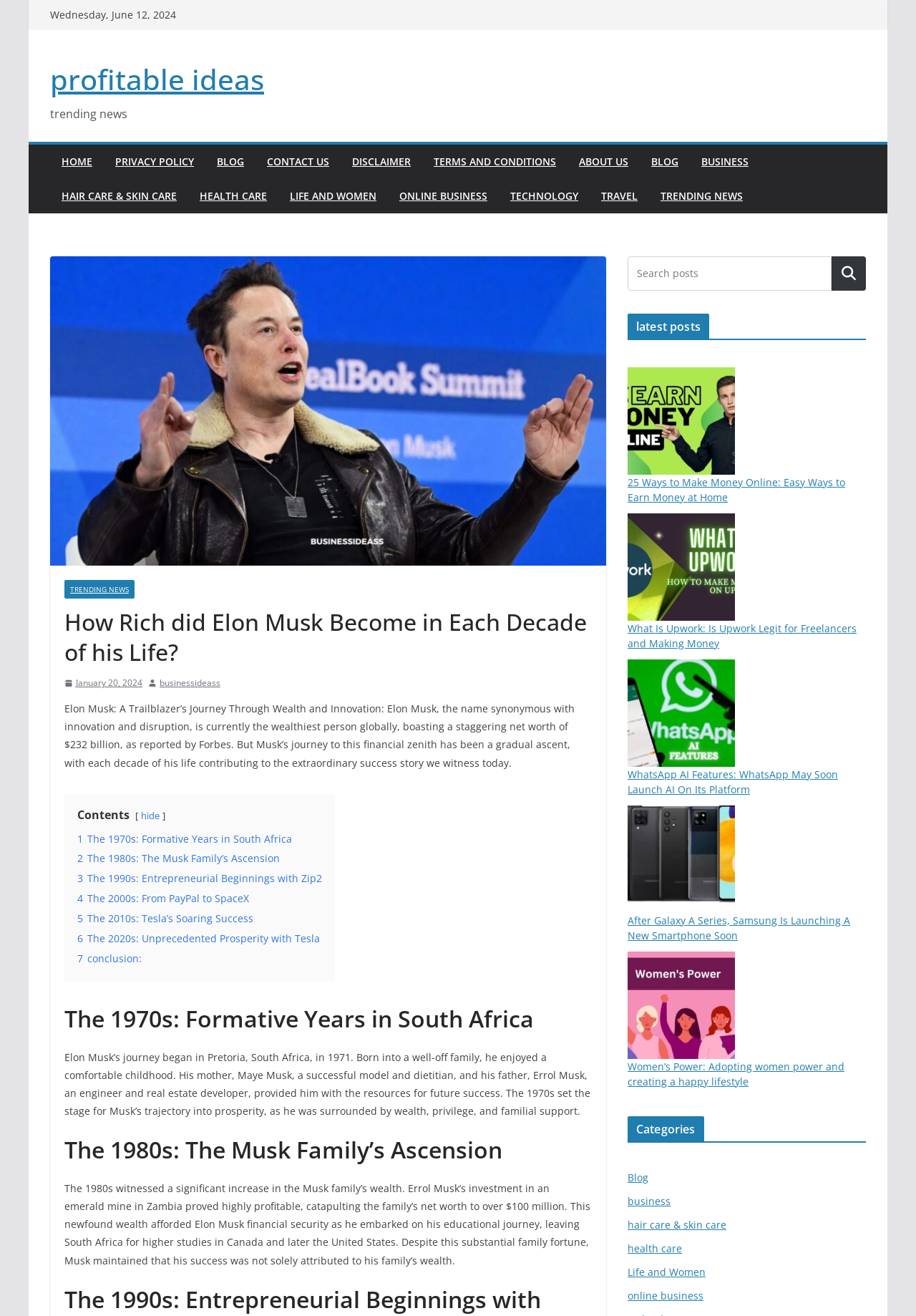Provide the bounding box coordinates for the area that should be clicked to complete the instruction: "Read about 'Churches That Help With Rent'".

None